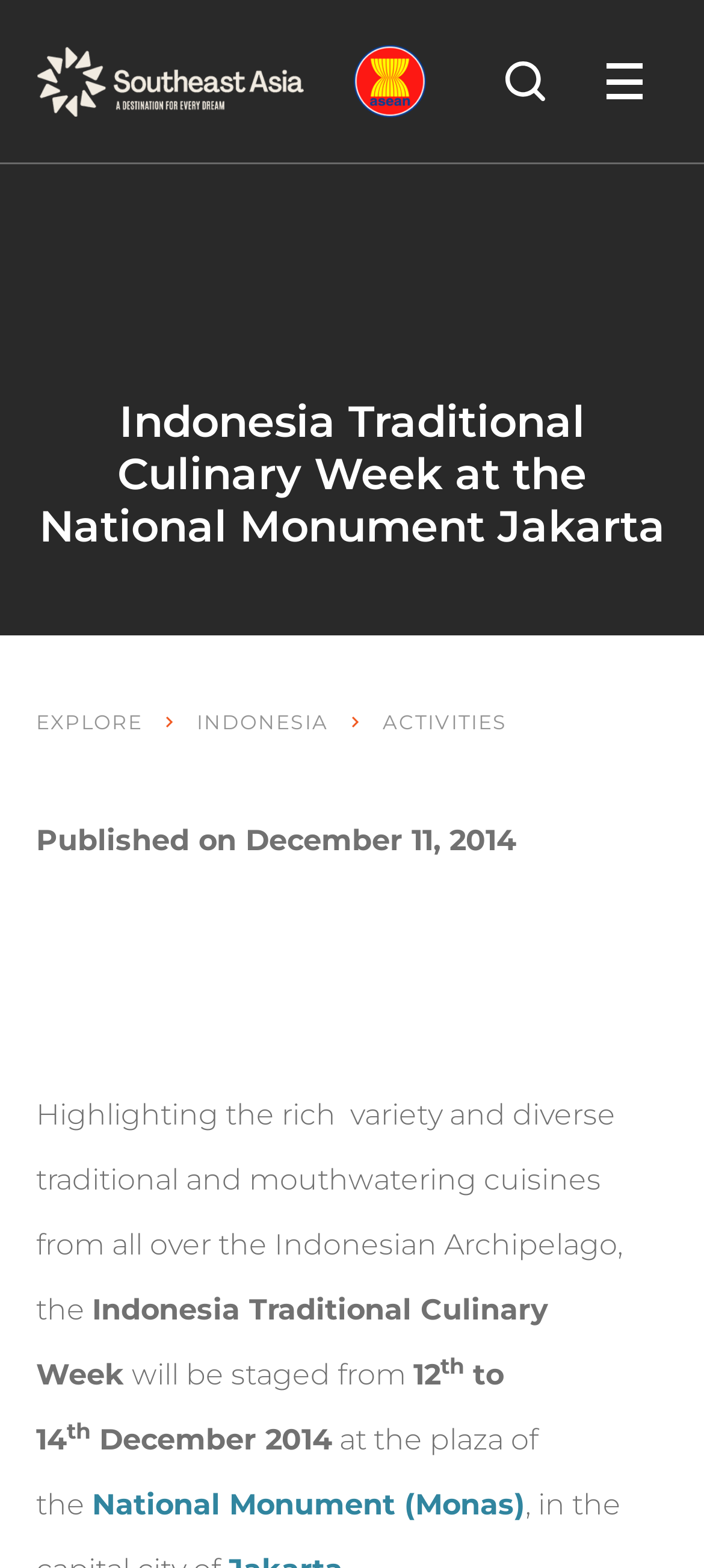Where is the event being staged?
Can you offer a detailed and complete answer to this question?

According to the webpage, the event is being staged at the plaza of the National Monument Jakarta, as mentioned in the text 'at the plaza of the National Monument (Monas)'.